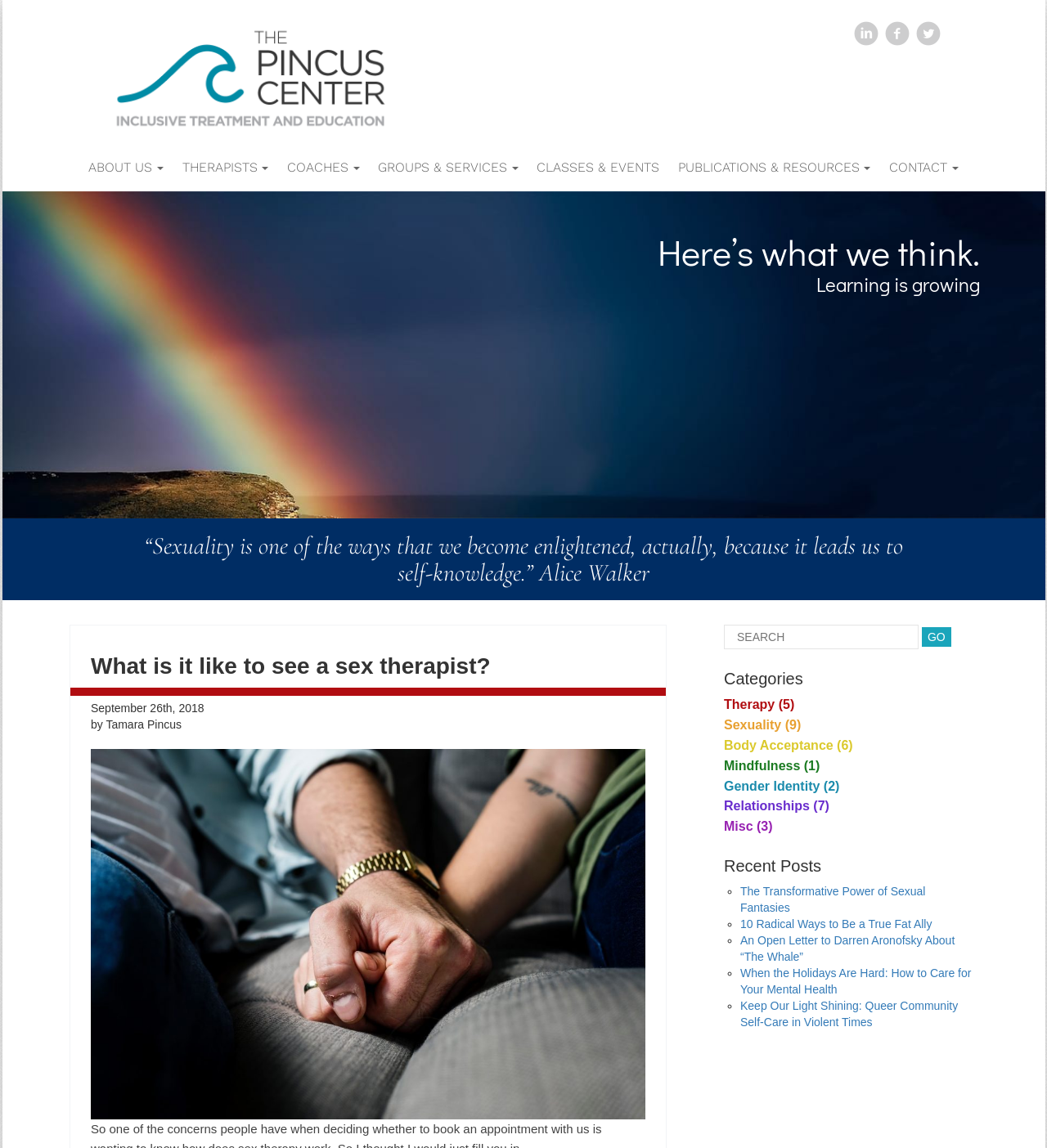Determine the bounding box coordinates for the region that must be clicked to execute the following instruction: "Contact the center".

[0.849, 0.132, 0.915, 0.16]